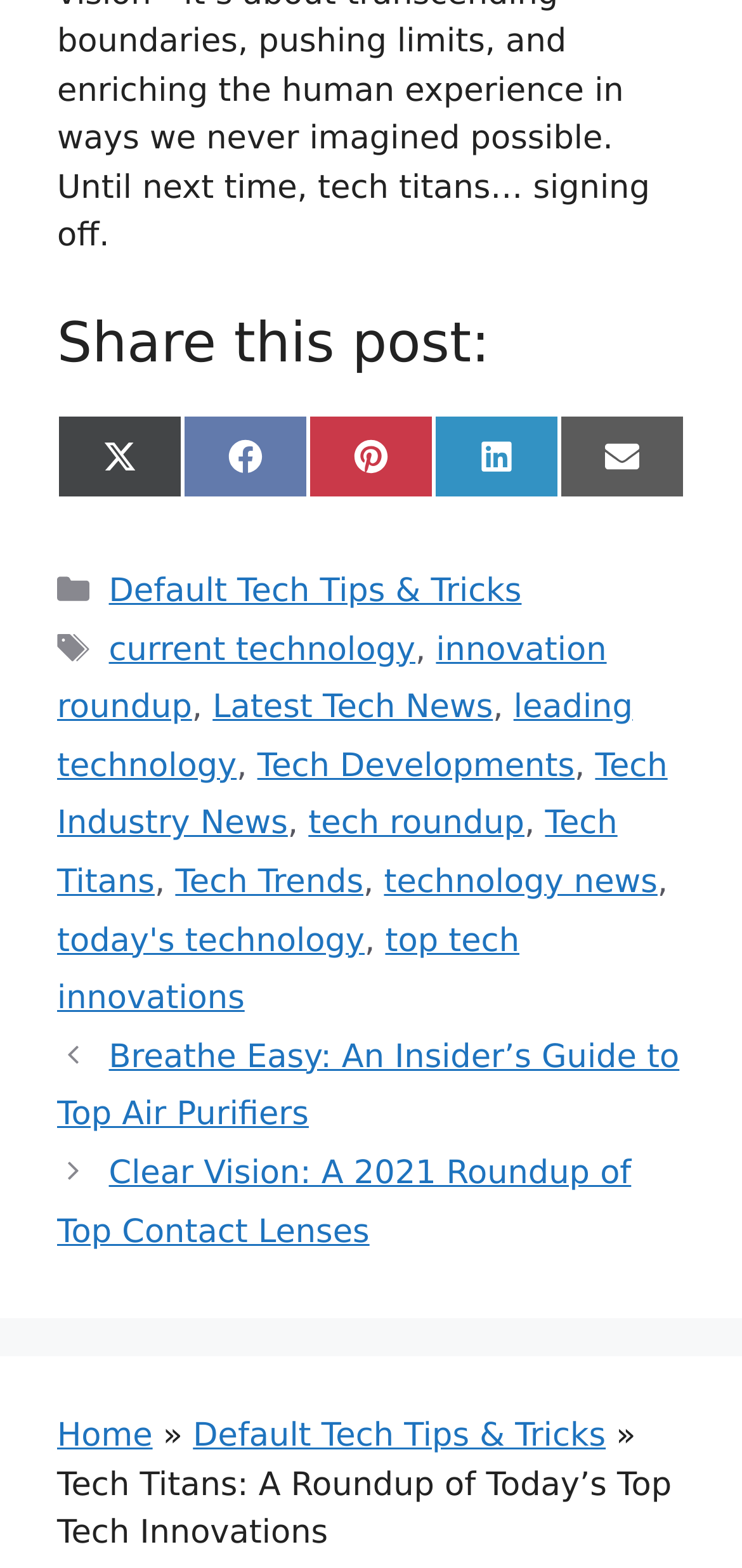What is the title of the current post?
Give a one-word or short-phrase answer derived from the screenshot.

Tech Titans: A Roundup of Today’s Top Tech Innovations